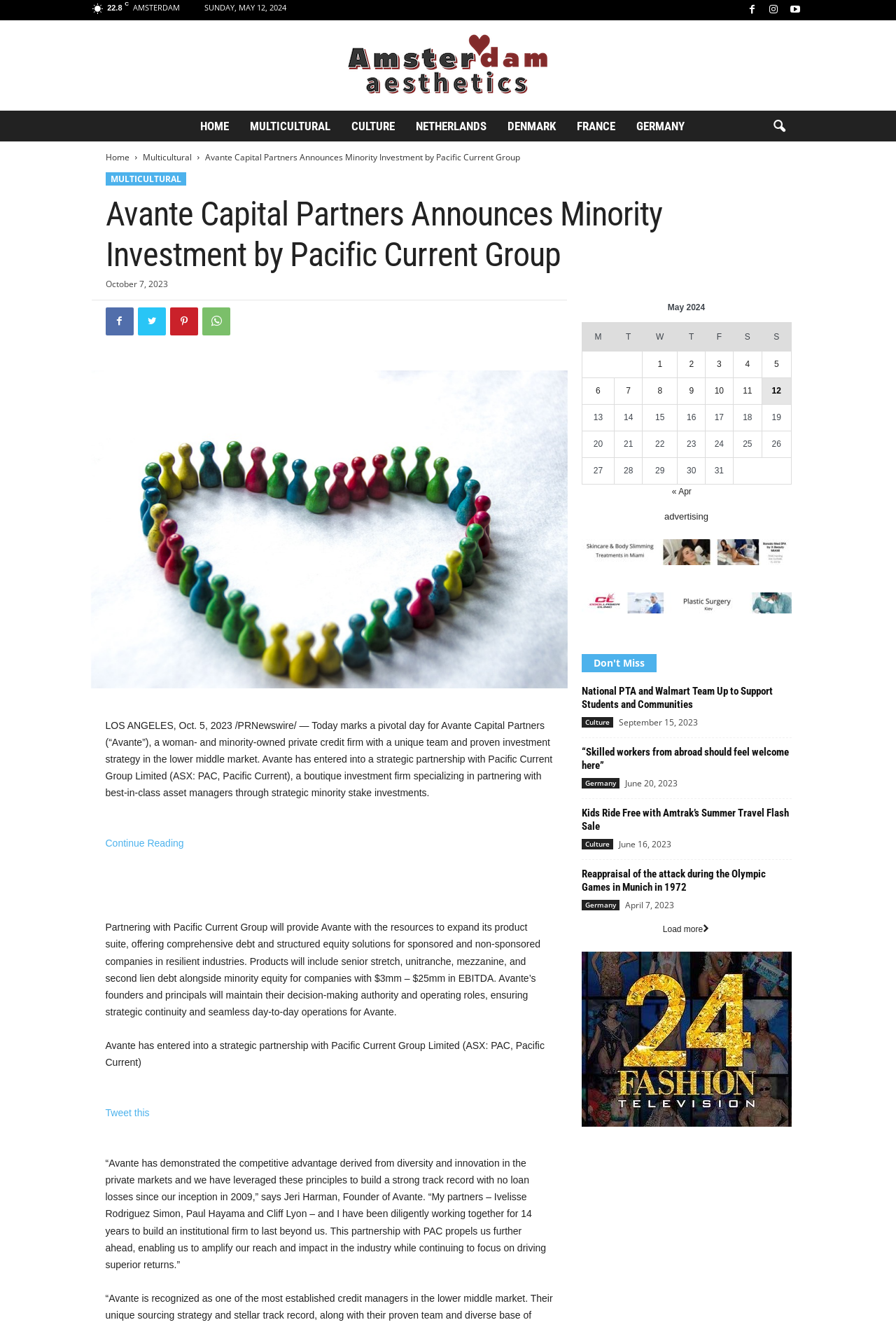Who is the founder of Avante mentioned in the article?
Please analyze the image and answer the question with as much detail as possible.

The article mentions '“Avante has demonstrated the competitive advantage derived from diversity and innovation in the private markets and we have leveraged these principles to build a strong track record with no loan losses since our inception in 2009,” says Jeri Harman, Founder of Avante.'.